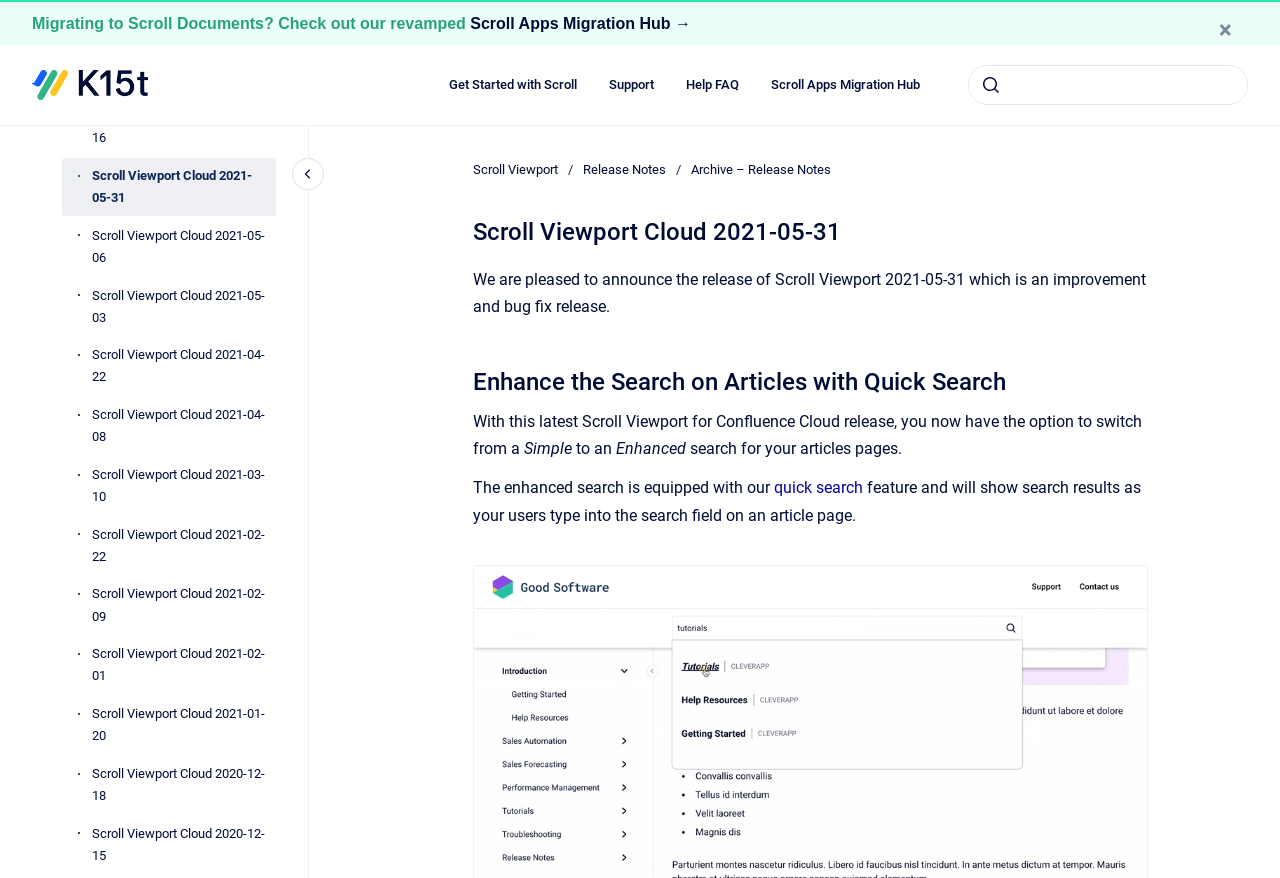Can you find and provide the title of the webpage?

Scroll Viewport Cloud 2021-05-31